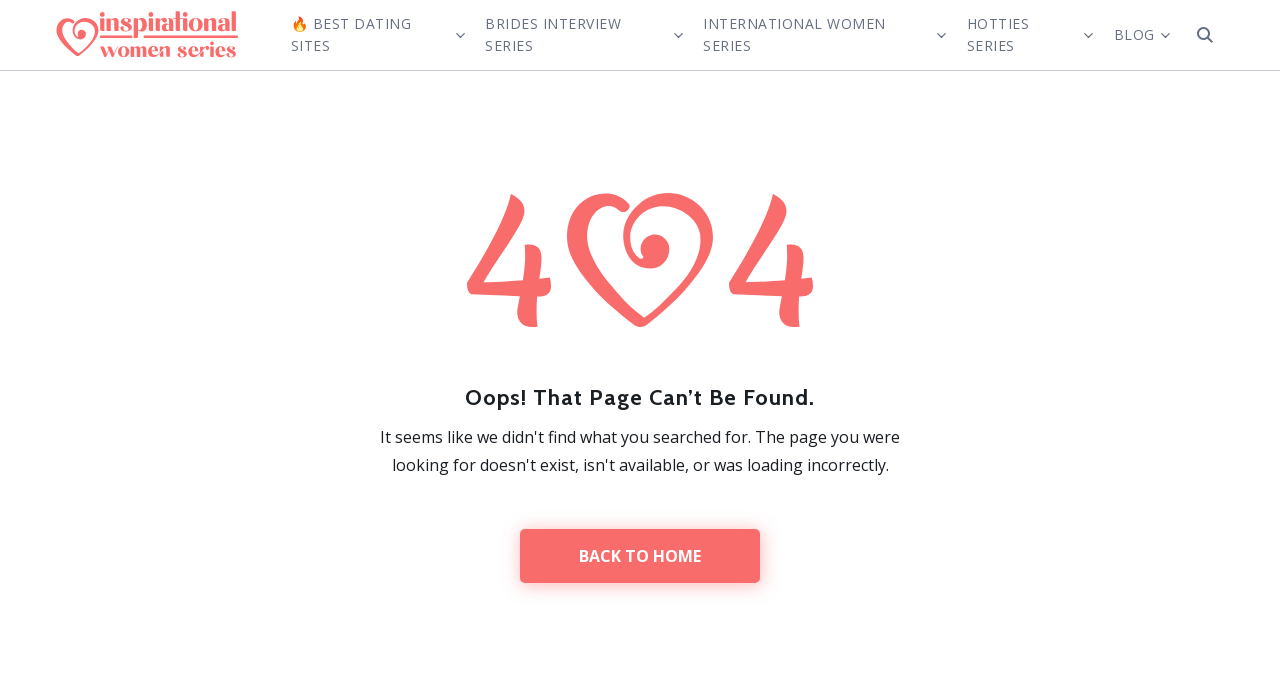What is the text above the image?
Please provide a single word or phrase as the answer based on the screenshot.

Oops! That Page Can’t Be Found.